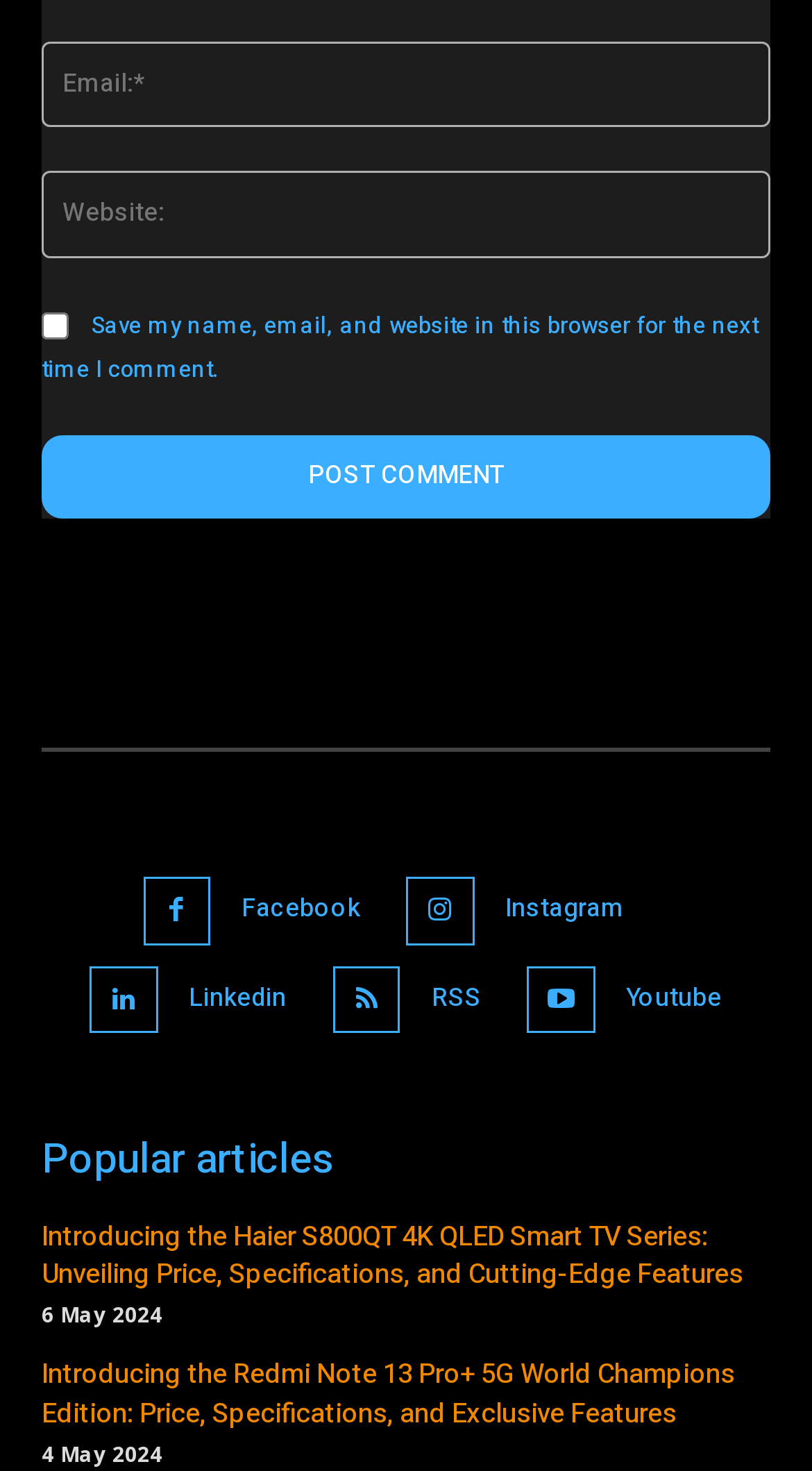Can you specify the bounding box coordinates for the region that should be clicked to fulfill this instruction: "Click Post Comment".

[0.051, 0.297, 0.949, 0.353]